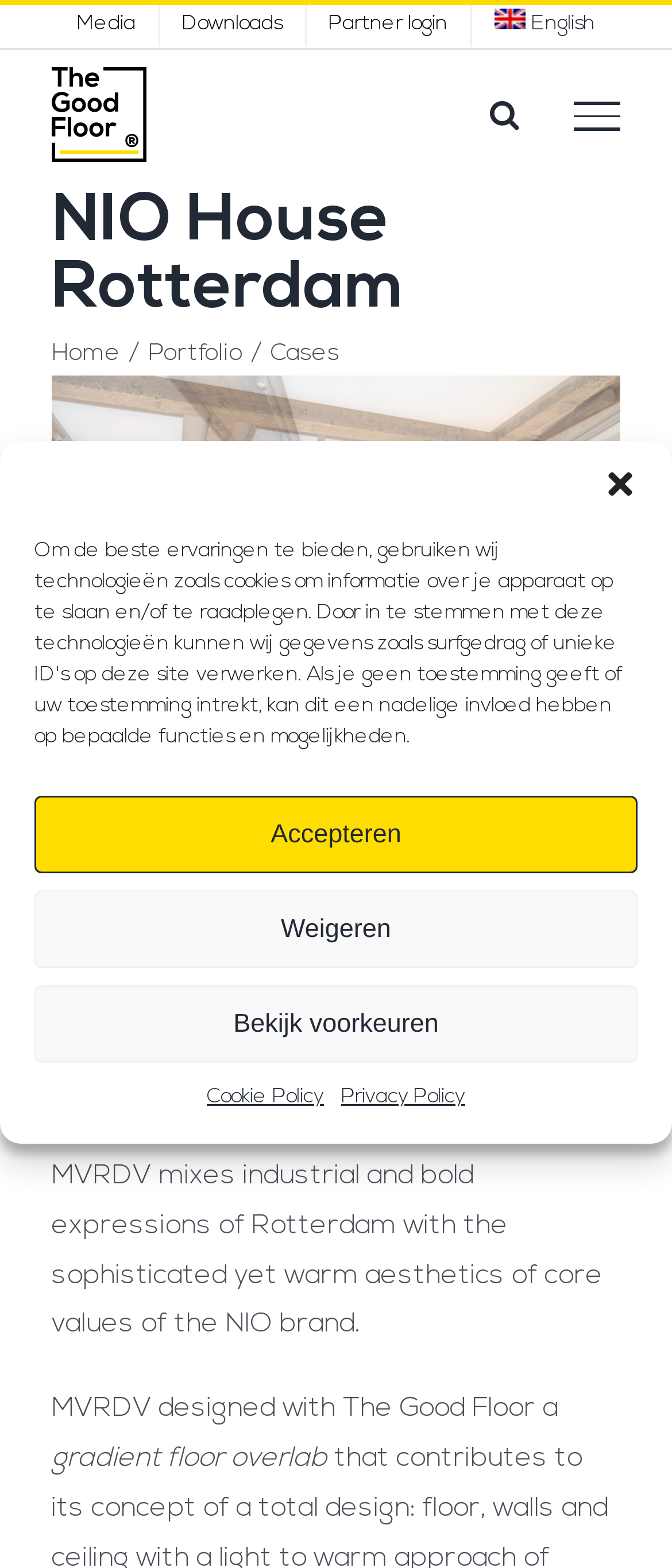Please locate the bounding box coordinates of the element that needs to be clicked to achieve the following instruction: "Toggle the search bar". The coordinates should be four float numbers between 0 and 1, i.e., [left, top, right, bottom].

[0.729, 0.063, 0.773, 0.083]